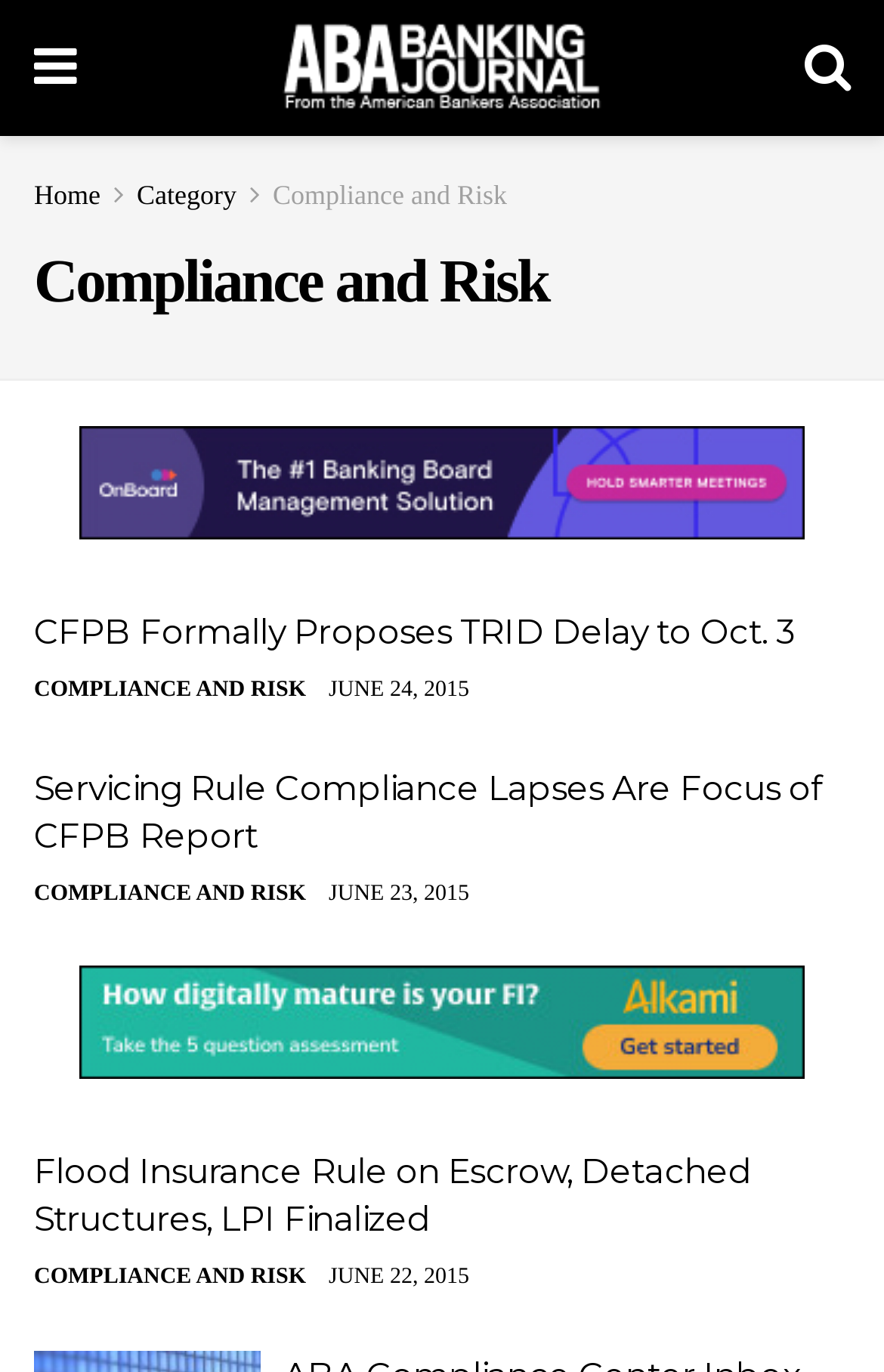Determine the bounding box coordinates for the UI element described. Format the coordinates as (top-left x, top-left y, bottom-right x, bottom-right y) and ensure all values are between 0 and 1. Element description: June 22, 2015

[0.372, 0.922, 0.531, 0.94]